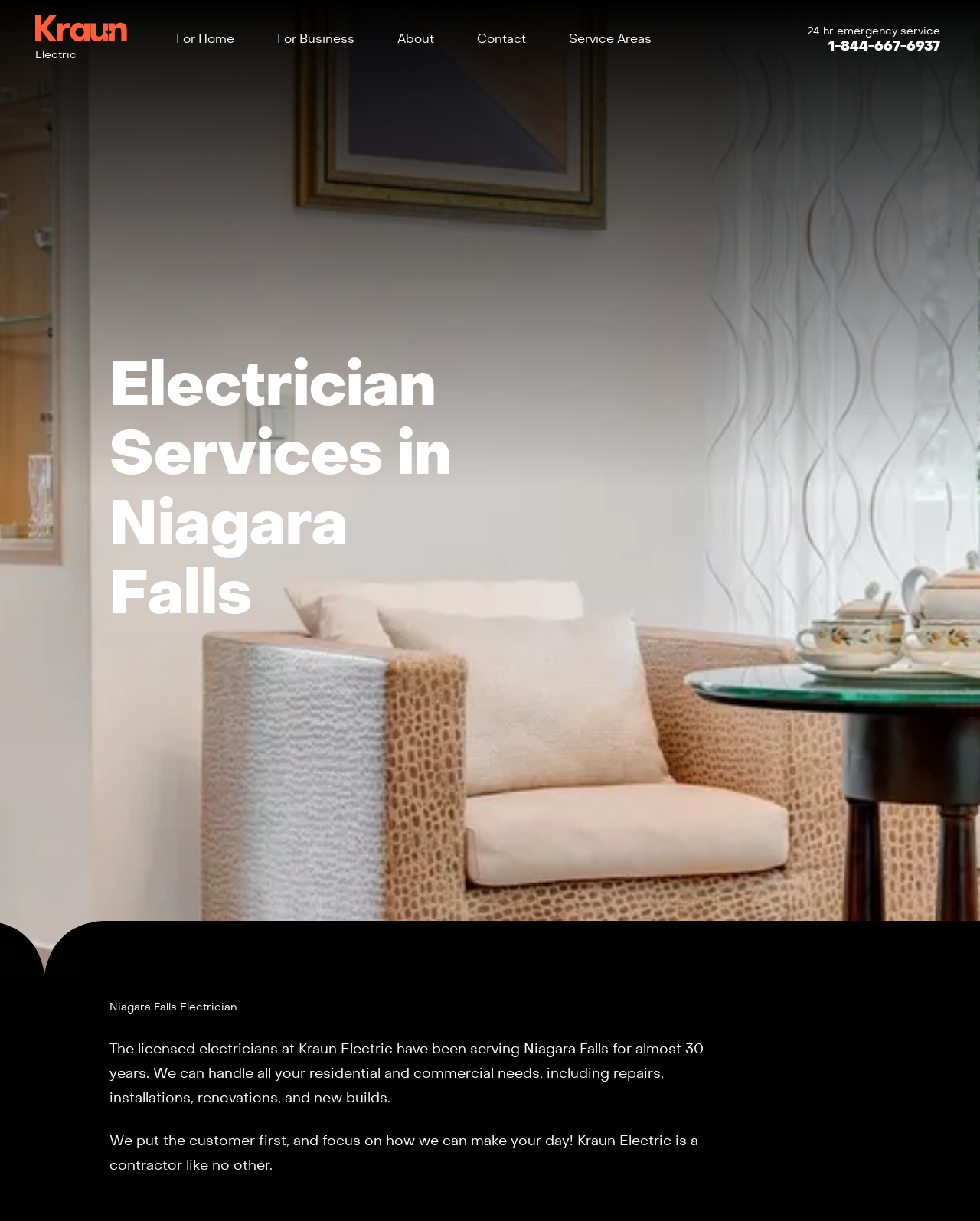Respond with a single word or phrase for the following question: 
What is the company name?

Kraun Electric